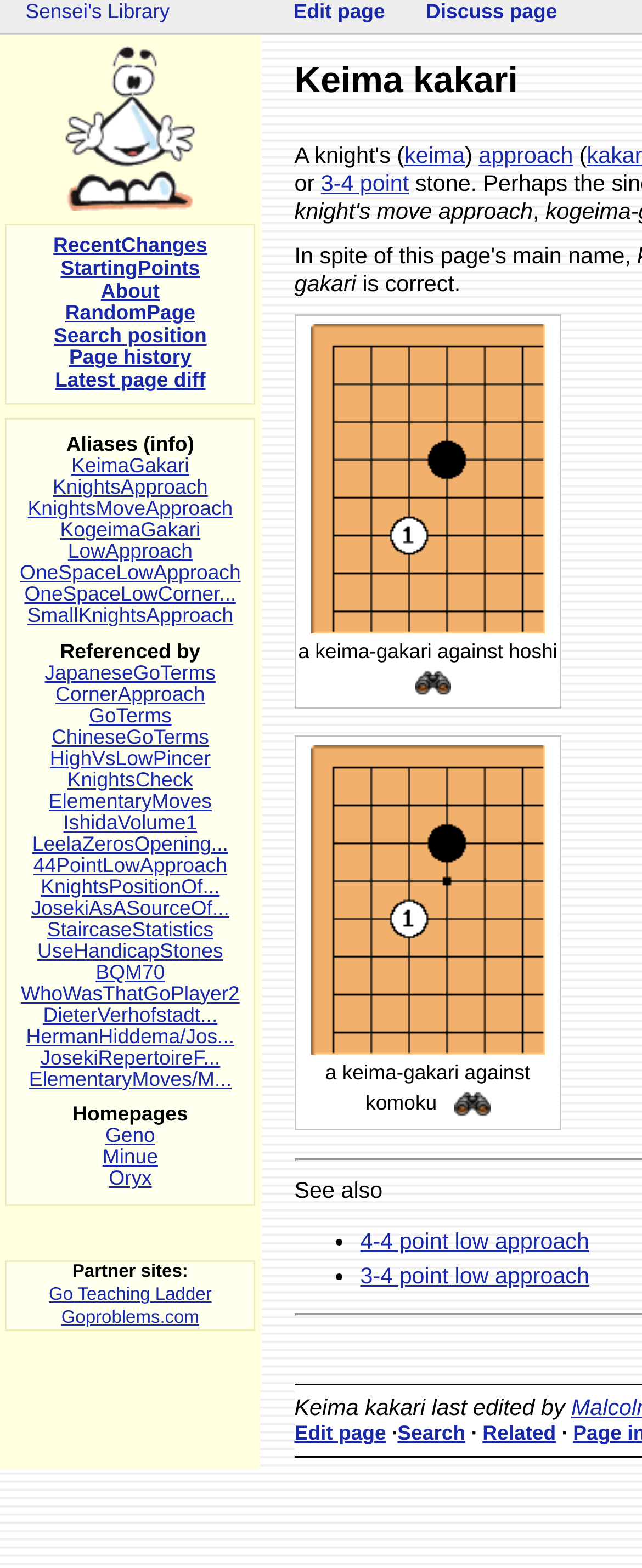Indicate the bounding box coordinates of the element that needs to be clicked to satisfy the following instruction: "Go to the related page". The coordinates should be four float numbers between 0 and 1, i.e., [left, top, right, bottom].

[0.751, 0.907, 0.866, 0.921]